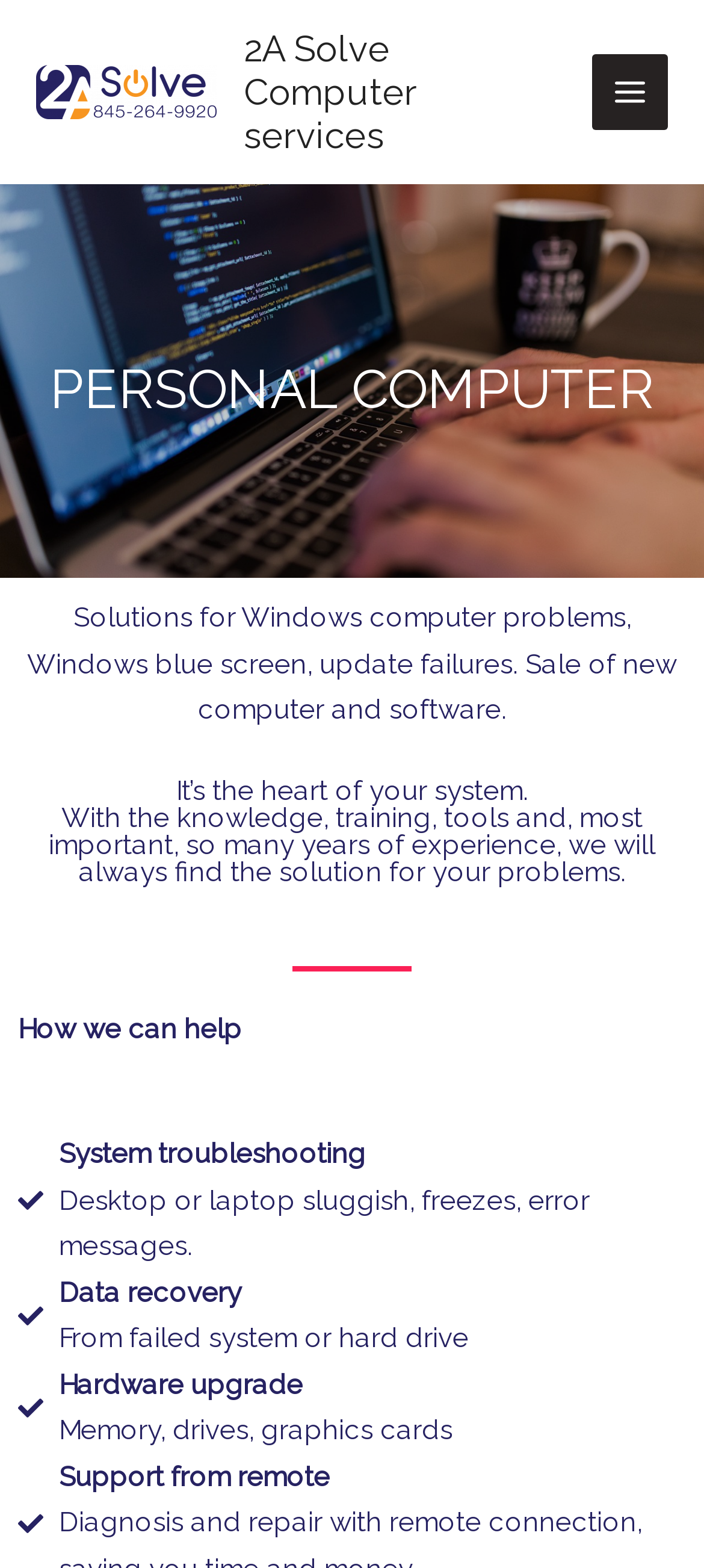How can 2A Solve provide support?
Examine the image and give a concise answer in one word or a short phrase.

From remote